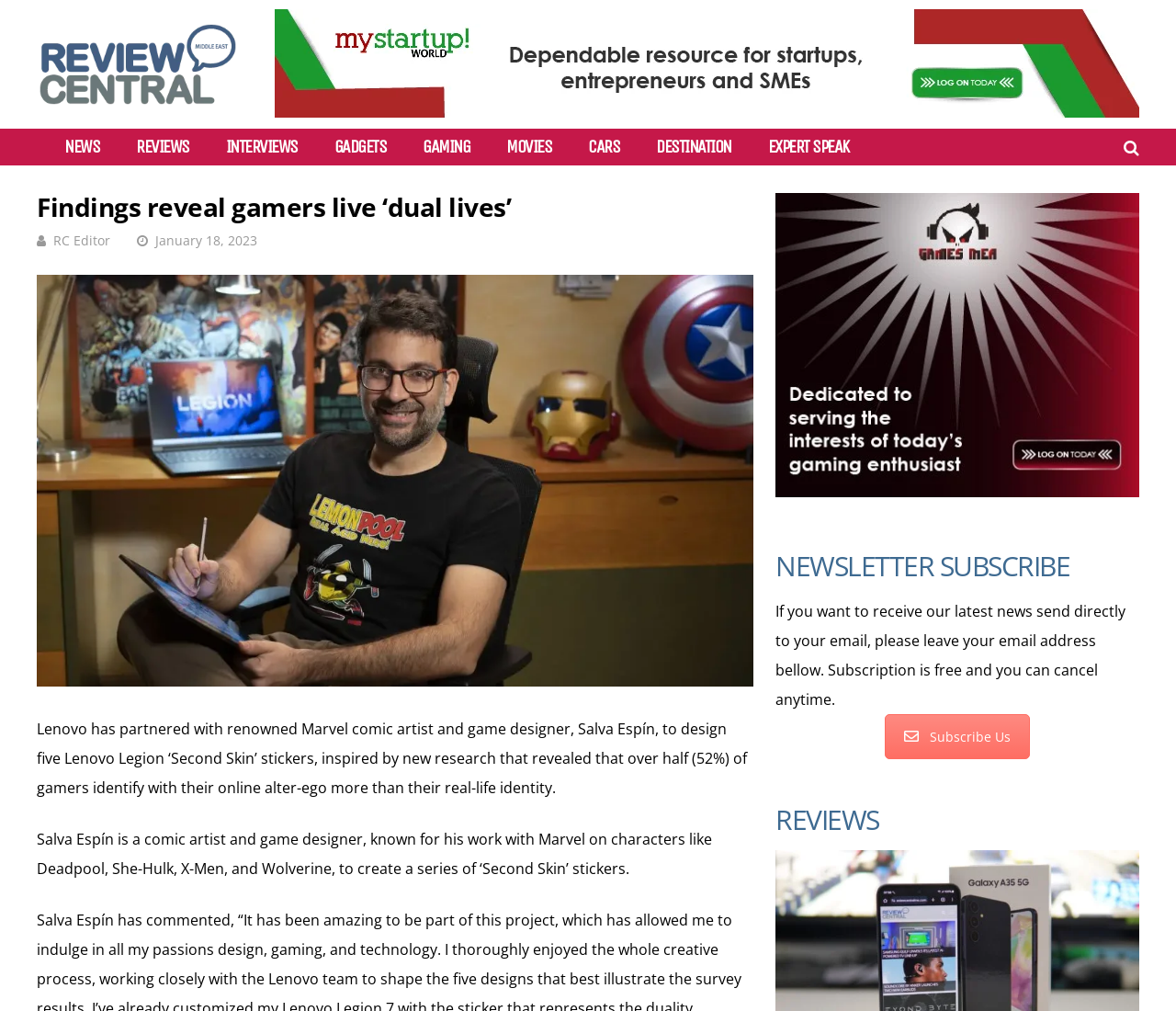Offer a detailed account of what is visible on the webpage.

The webpage appears to be a news article or blog post from Review Central Middle East. At the top, there is a logo and a link to the website's homepage. Below that, there is a navigation menu with links to various categories such as NEWS, REVIEWS, INTERVIEWS, GADGETS, GAMING, MOVIES, CARS, DESTINATION, and EXPERT SPEAK.

The main content of the page is an article with a heading that reads "Findings reveal gamers live ‘dual lives’". The article is written by RC Editor and was published on January 18, 2023. The content of the article discusses Lenovo's partnership with Marvel comic artist and game designer Salva Espín to design "Second Skin" stickers for Lenovo Legion. The article provides more information about Salva Espín's work with Marvel and the inspiration behind the sticker design.

To the right of the article, there is a figure or image that takes up a significant portion of the page. Below the image, there is a section to subscribe to the website's newsletter, where users can enter their email address to receive the latest news.

At the bottom of the page, there is a heading that reads "REVIEWS", but it is not clear if this is a separate section or a continuation of the main article.